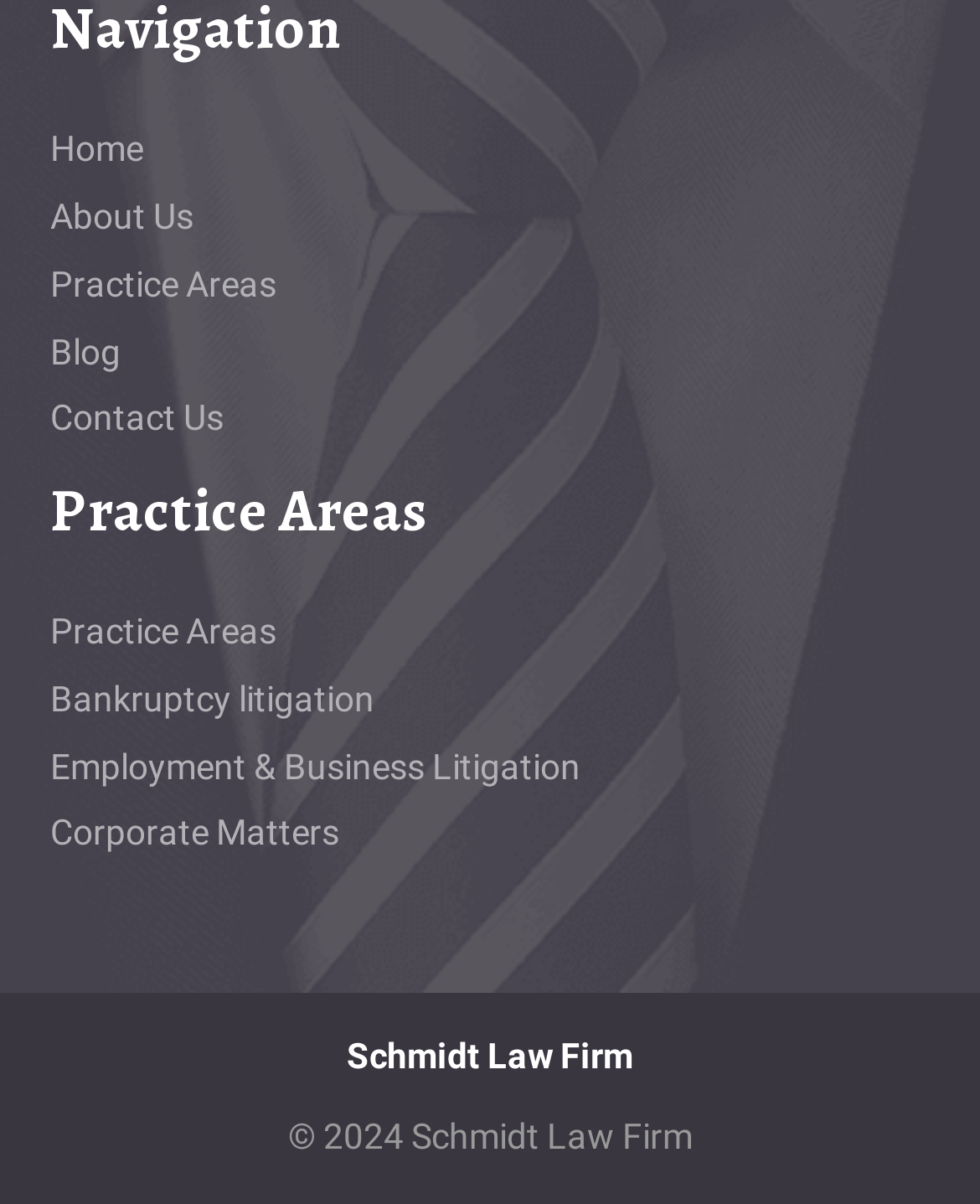Locate the bounding box coordinates of the element that should be clicked to fulfill the instruction: "read about bankruptcy litigation".

[0.051, 0.557, 0.949, 0.607]